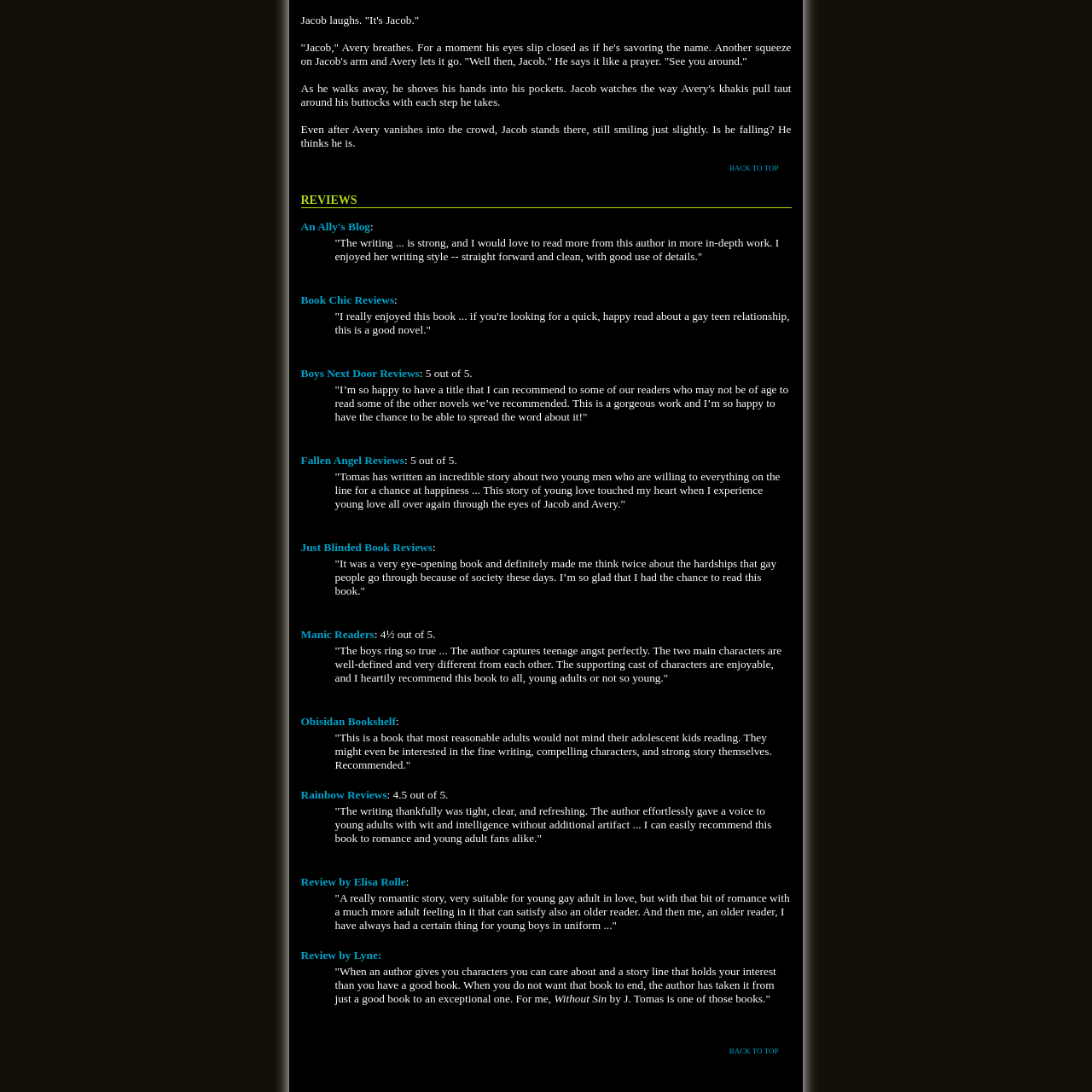What is the purpose of the 'BACK TO TOP' link?
Please use the visual content to give a single word or phrase answer.

To go back to the top of the page